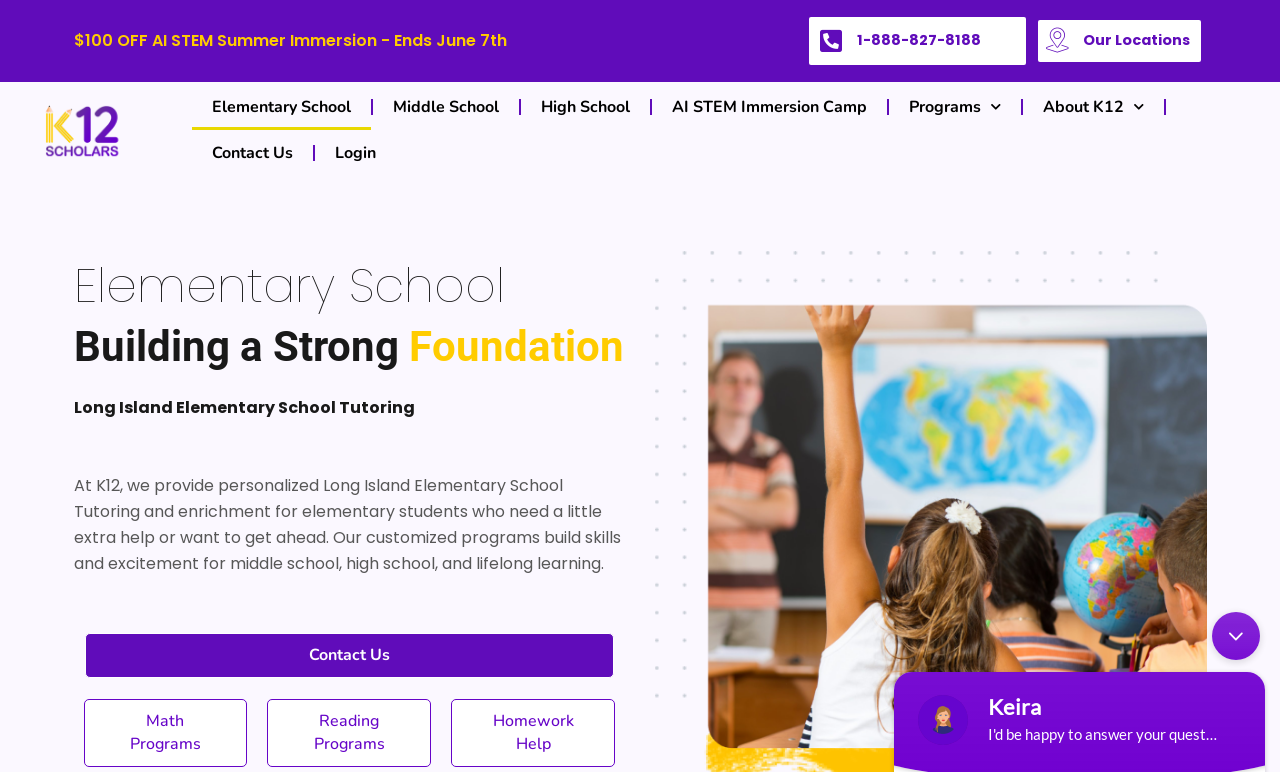What is the current promotion on the webpage?
Answer briefly with a single word or phrase based on the image.

100 OFF AI STEM Summer Immersion